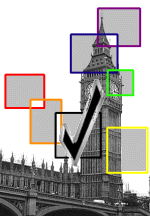Please provide a detailed answer to the question below based on the screenshot: 
What is the significance of the clock tower in this image?

The caption suggests that the clock tower represents time and reliability, which is likely due to its iconic status as a symbol of precision and accuracy, and its association with the concept of time.